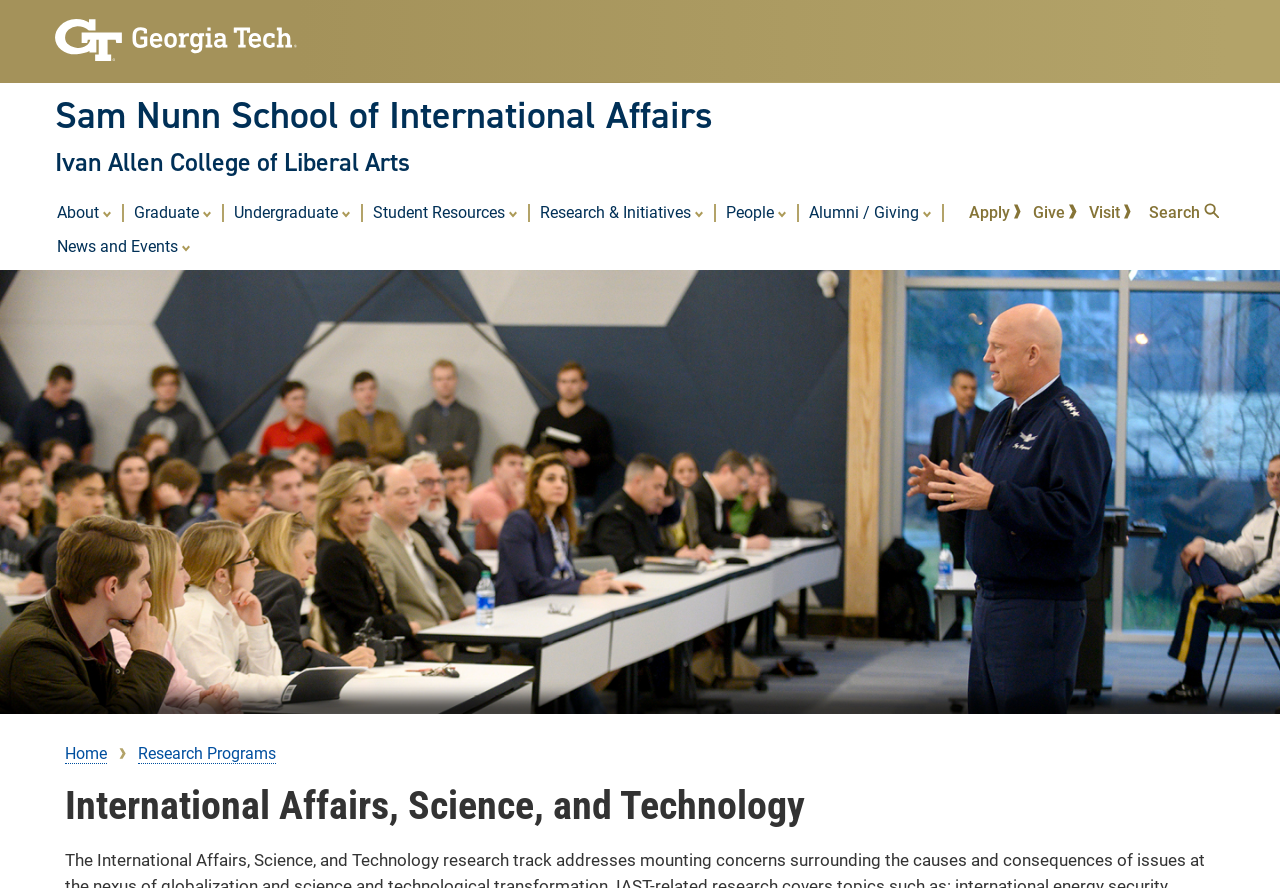What is the current page in the breadcrumb navigation?
From the image, respond with a single word or phrase.

International Affairs, Science, and Technology